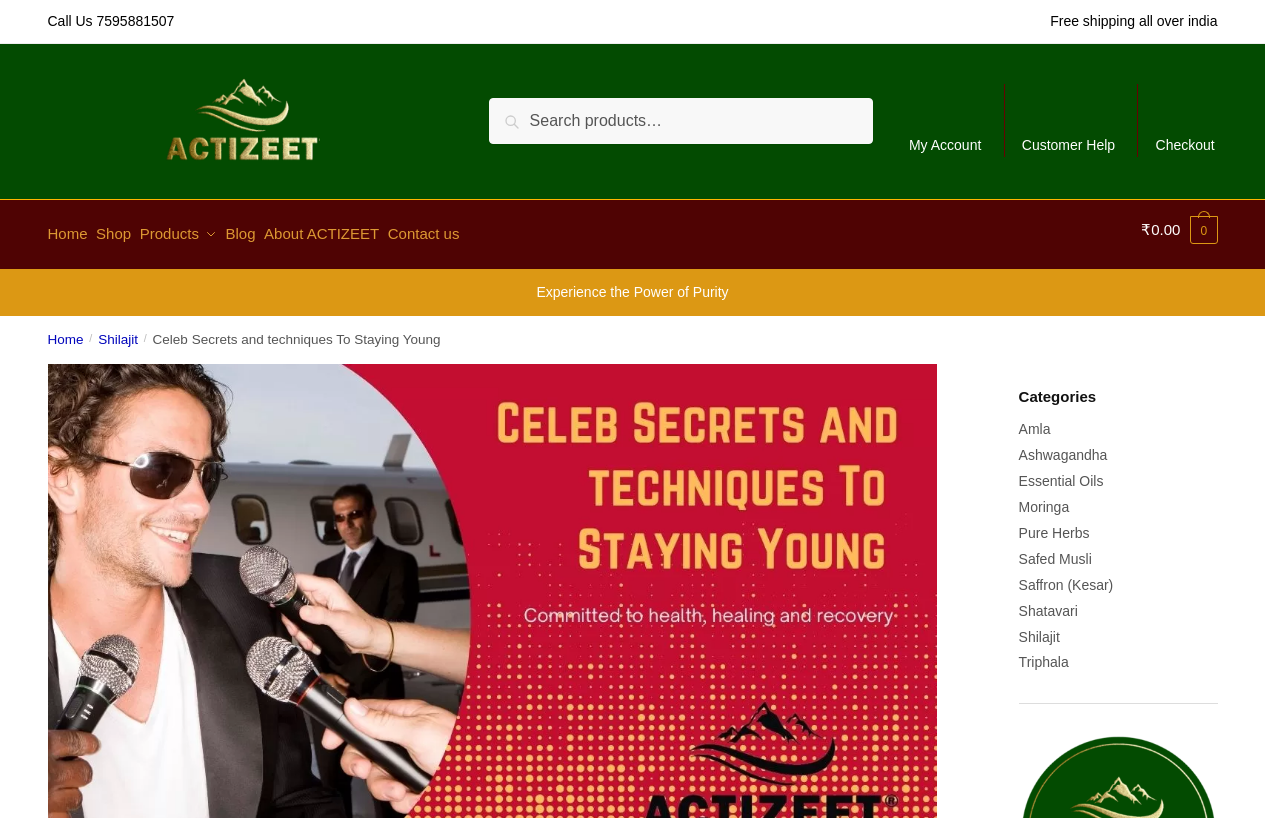Given the description "Call Us 7595881507", determine the bounding box of the corresponding UI element.

[0.037, 0.016, 0.136, 0.035]